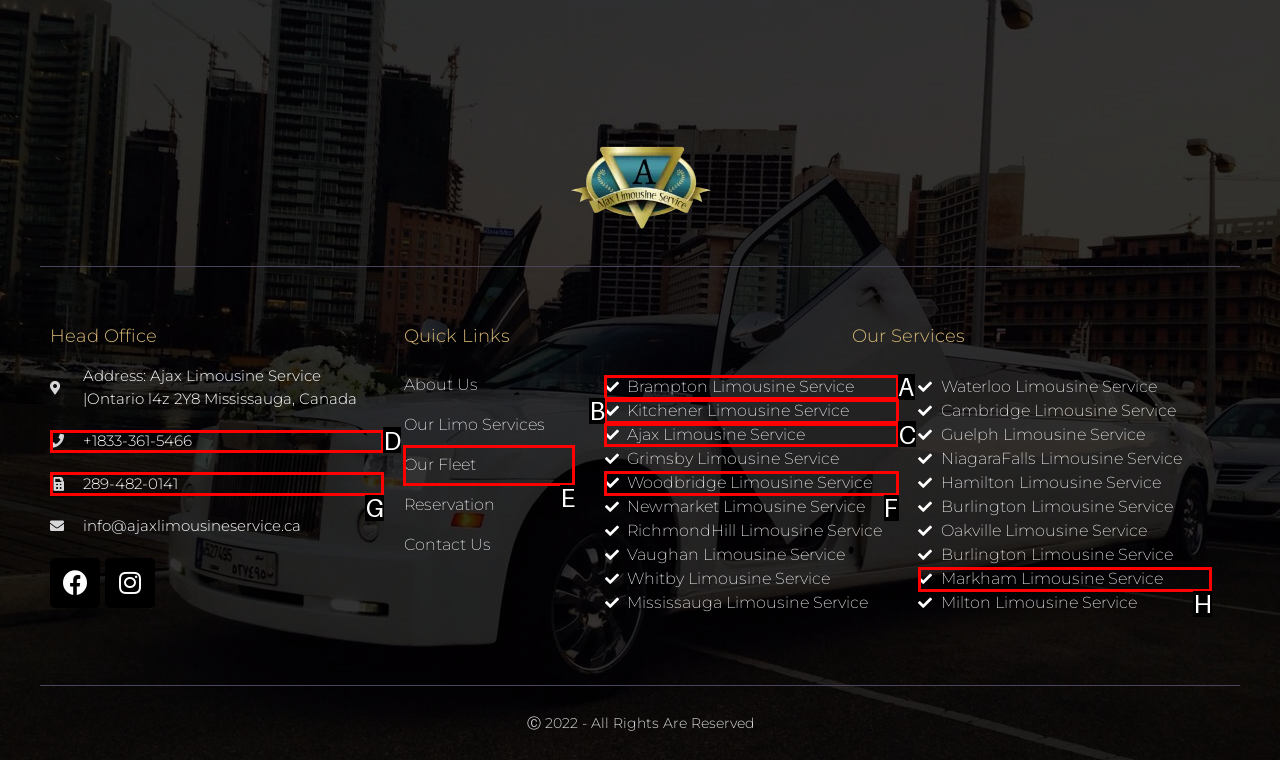Choose the letter of the option that needs to be clicked to perform the task: View the 'Ajax Limousine Service' page. Answer with the letter.

C